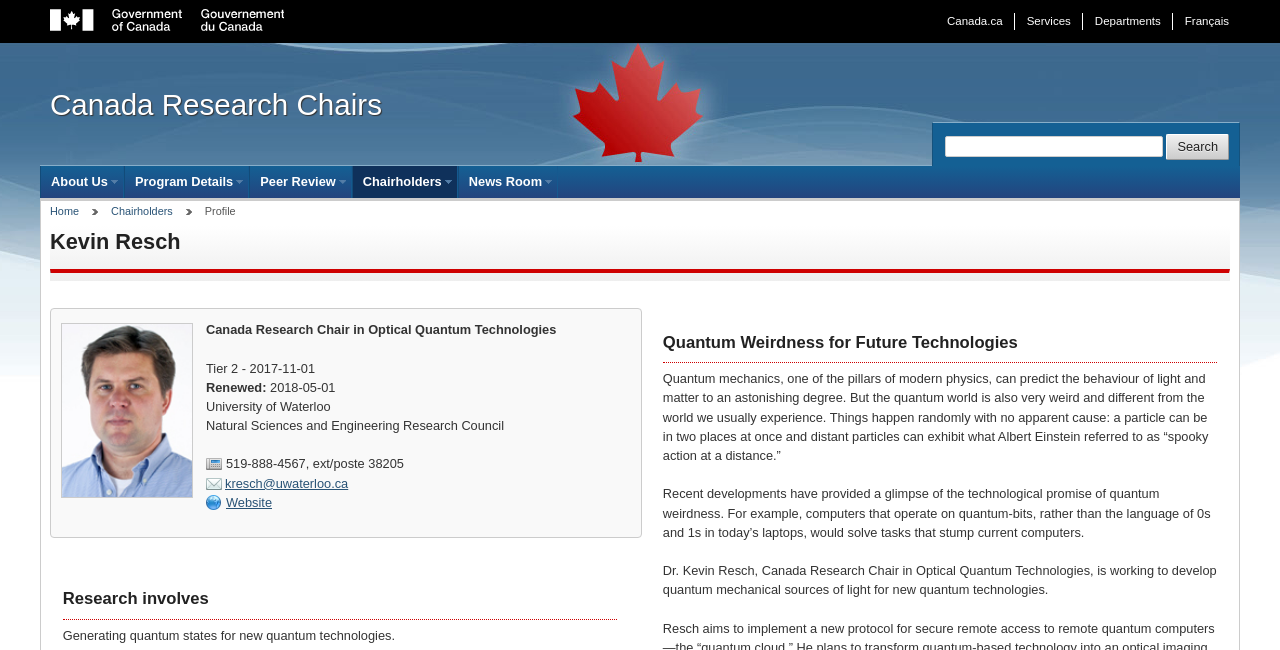Give an extensive and precise description of the webpage.

The webpage is about Canada Research Chairs, specifically featuring Dr. Kevin Resch, a Canada Research Chair in Optical Quantum Technologies. At the top of the page, there are several links, including "Skip to main content", "Skip to side navigation", and "Skip to site information", as well as a link to a "Basic HTML version" of the page. 

To the top left, there is an image of the Government of Canada logo, and to the top right, there are links to "Canada.ca", "Services", "Departments", and "Français". Below these links, there is a search box with a "Search" button.

The main navigation menu is located below the search box, with menu items "About Us", "Program Details", "Peer Review", "Chairholders", and "News Room". Each of these menu items has a submenu that can be opened with the enter key and closed with the escape key.

Below the navigation menu, there is a breadcrumb trail with links to "Home" and "Chairholders", separated by image icons. The main content of the page is divided into two sections. The first section has a heading "Profile" and features a large heading "Kevin Resch" followed by a horizontal separator line. Below the separator line, there is an image, and several paragraphs of text describing Dr. Resch's research, including his title, tier, and university affiliation.

The second section has a heading "Research involves" followed by a horizontal separator line. Below the separator line, there is a paragraph of text describing Dr. Resch's research in generating quantum states for new quantum technologies. 

Further down the page, there is another section with a heading "Quantum Weirdness for Future Technologies" followed by a horizontal separator line. Below the separator line, there are several paragraphs of text describing the principles of quantum mechanics and its potential applications in technology.